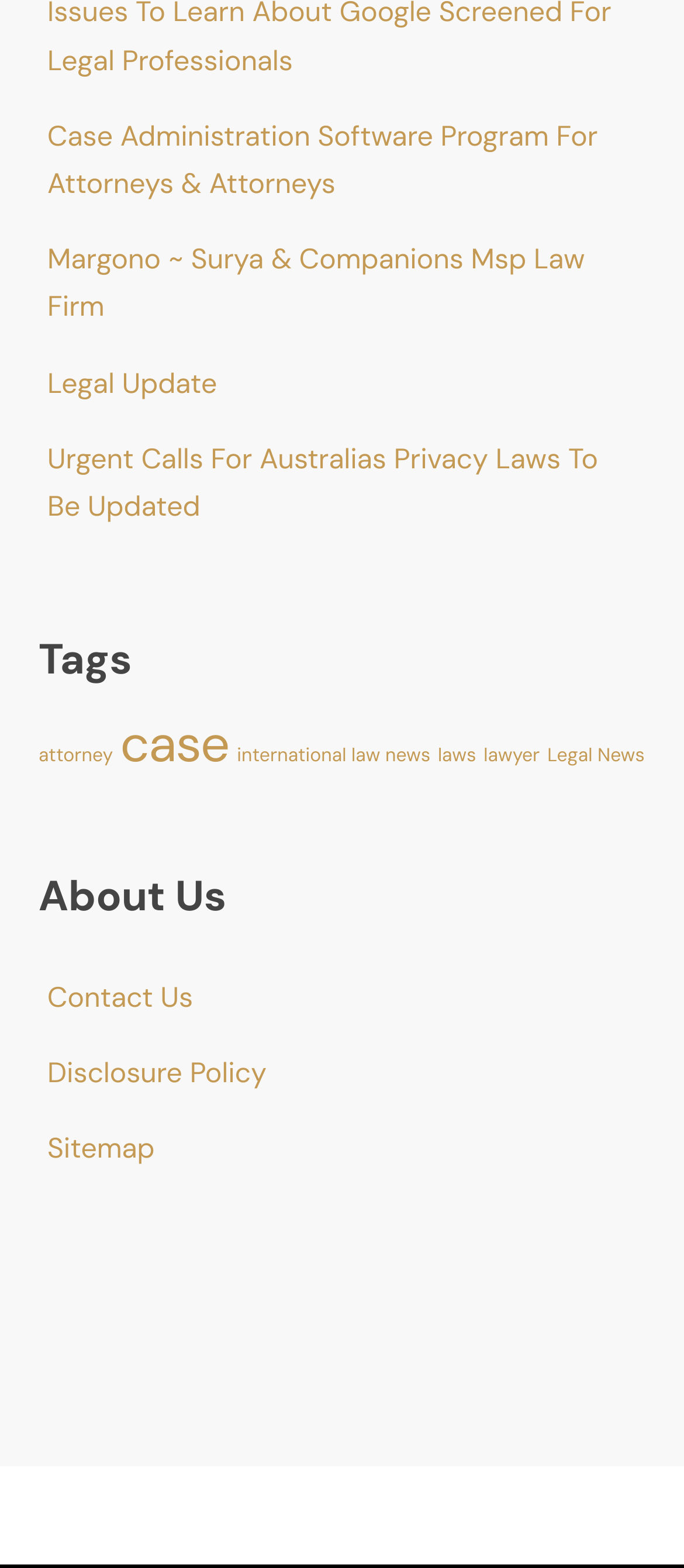What is the second link on the webpage?
Identify the answer in the screenshot and reply with a single word or phrase.

Margono ~ Surya & Companions Msp Law Firm